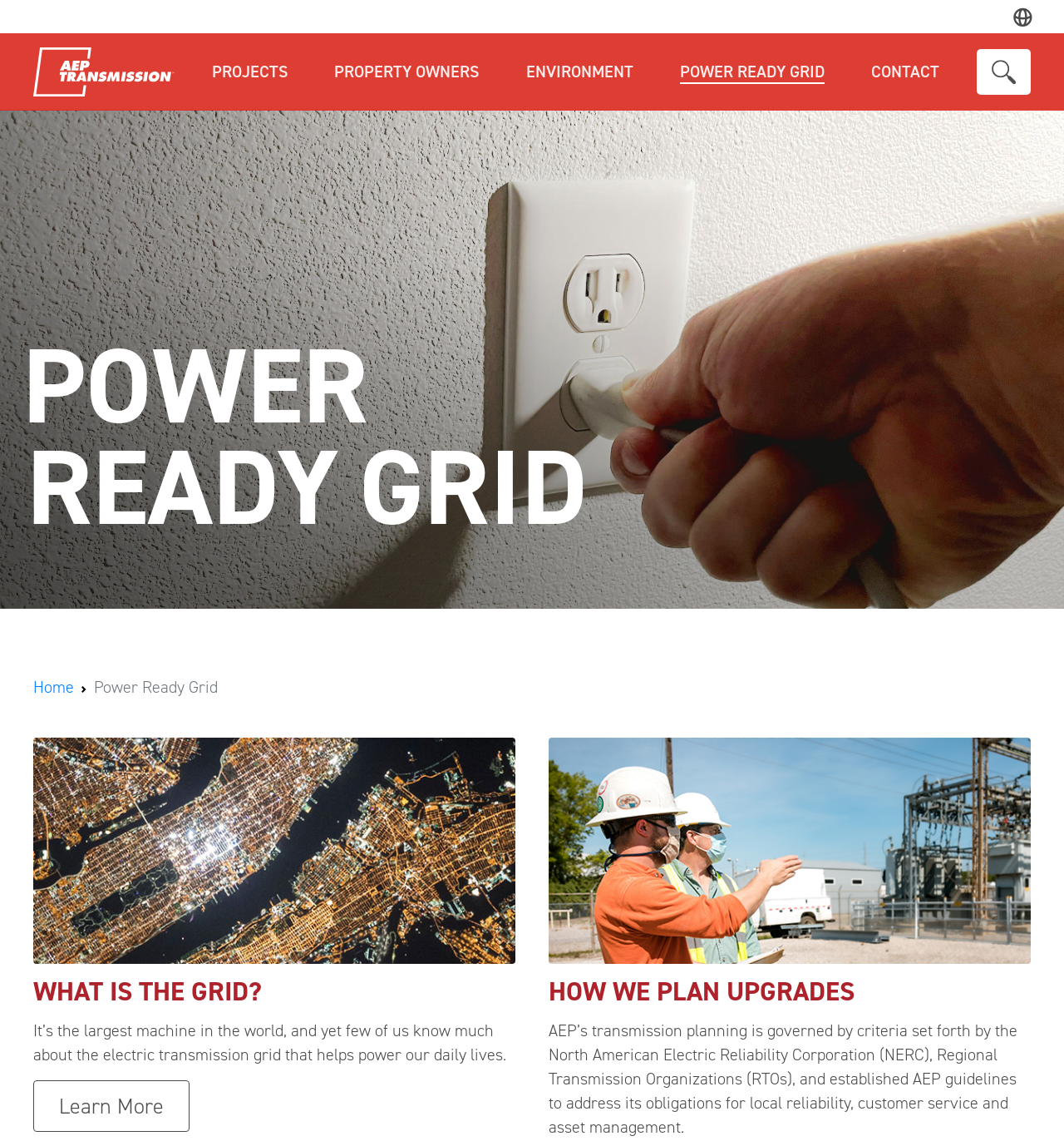Locate the bounding box coordinates of the element to click to perform the following action: 'Get a Demo'. The coordinates should be given as four float values between 0 and 1, in the form of [left, top, right, bottom].

None